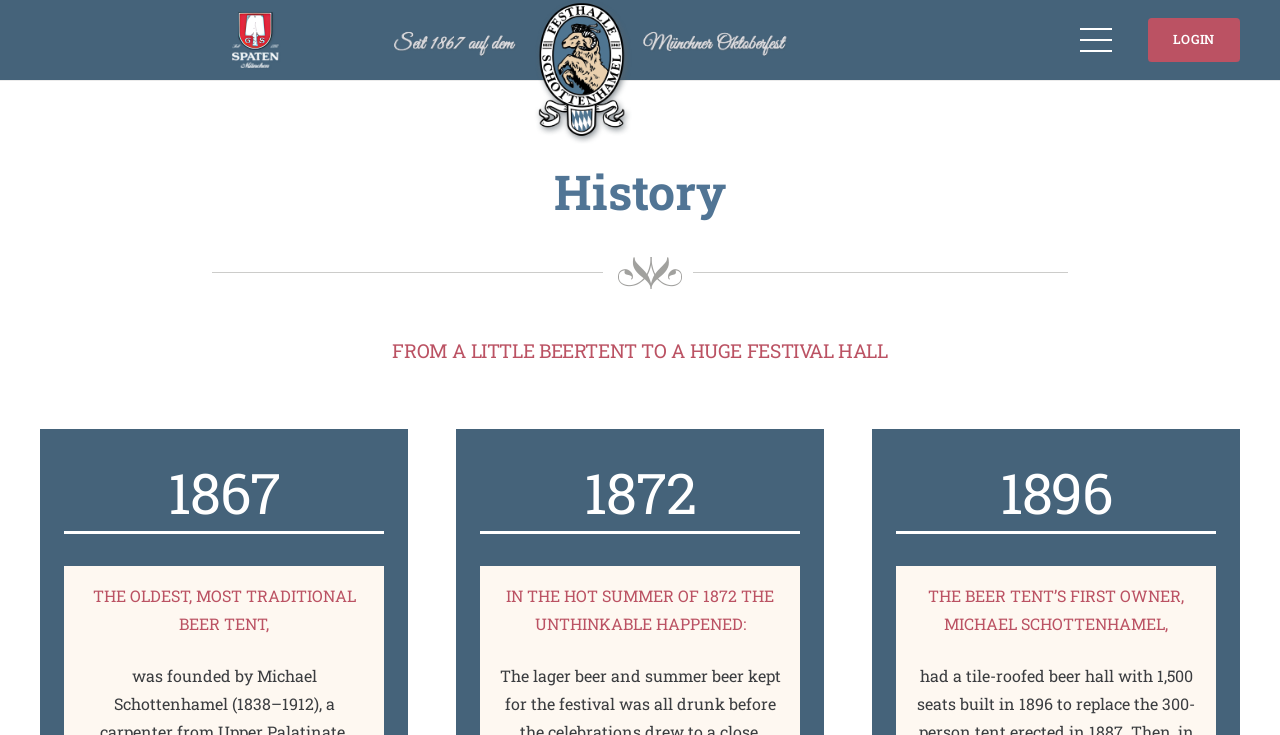Refer to the image and provide a thorough answer to this question:
What is the main topic of this webpage?

Based on the webpage structure and content, it appears that the main topic of this webpage is the history of a specific event or organization, as indicated by the multiple headings and static text elements describing different years and events.